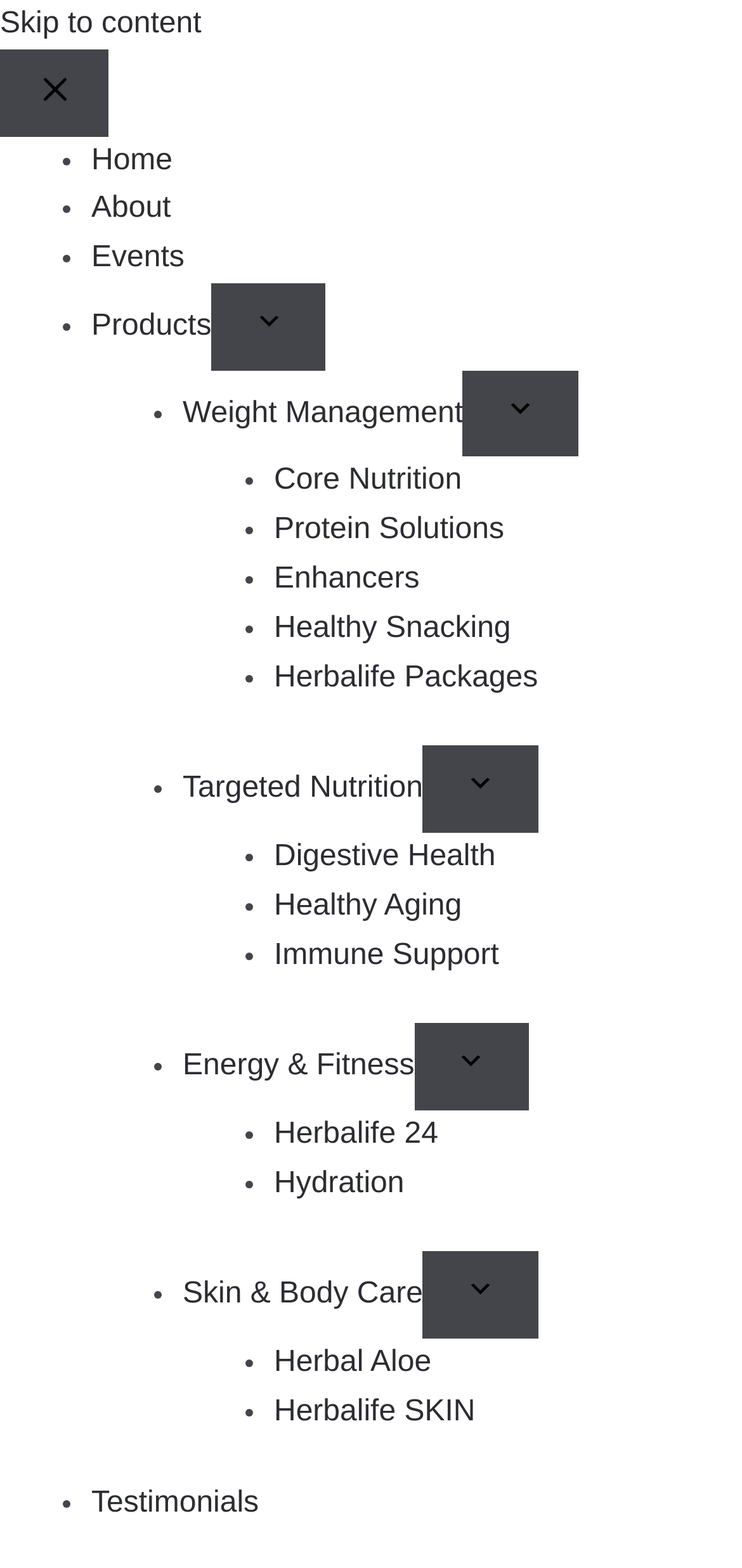Determine the bounding box coordinates for the clickable element required to fulfill the instruction: "Learn more about 'Thermo Complete'". Provide the coordinates as four float numbers between 0 and 1, i.e., [left, top, right, bottom].

[0.06, 0.709, 0.94, 0.764]